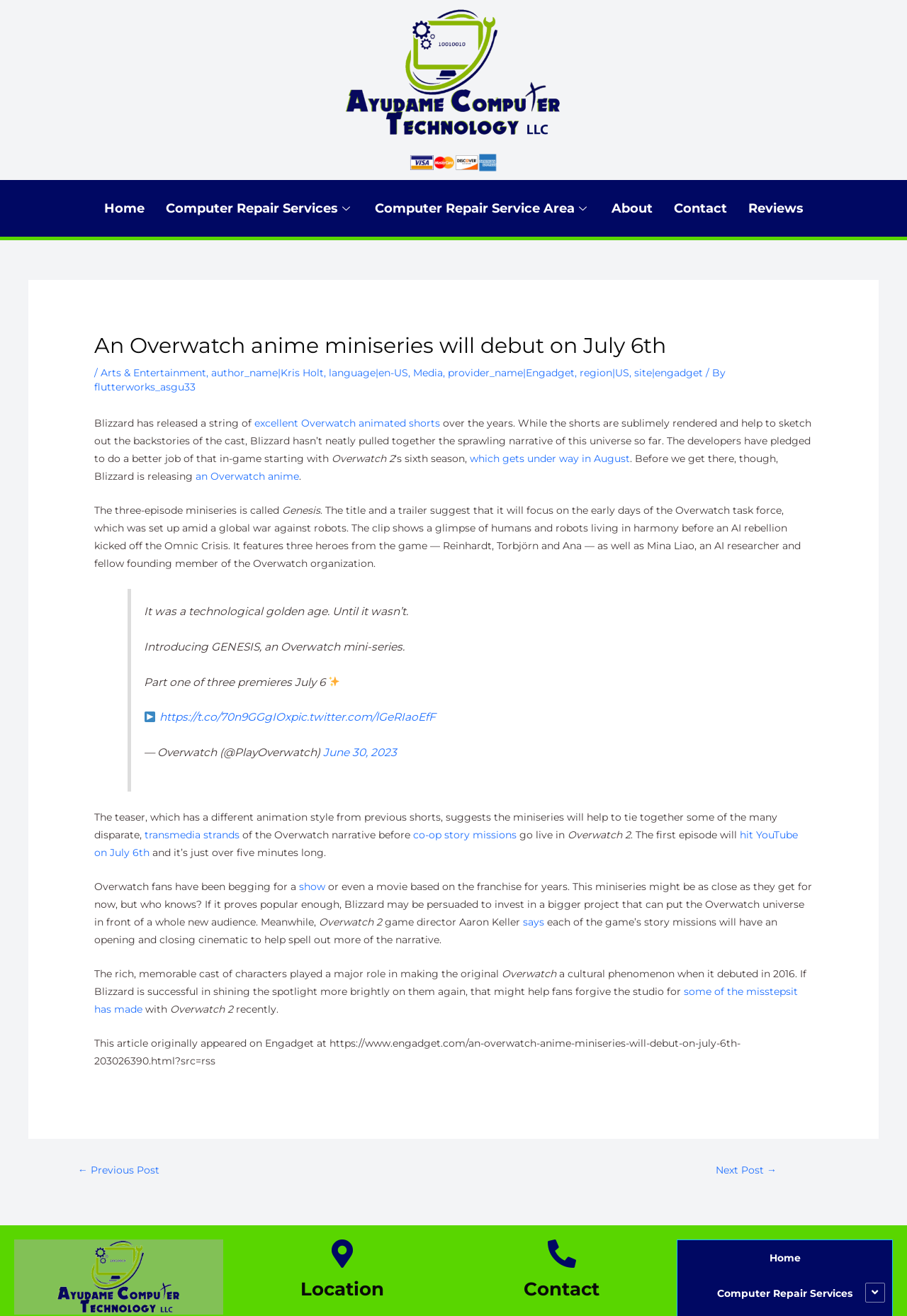What is the name of the game director mentioned in the article?
From the screenshot, supply a one-word or short-phrase answer.

Aaron Keller